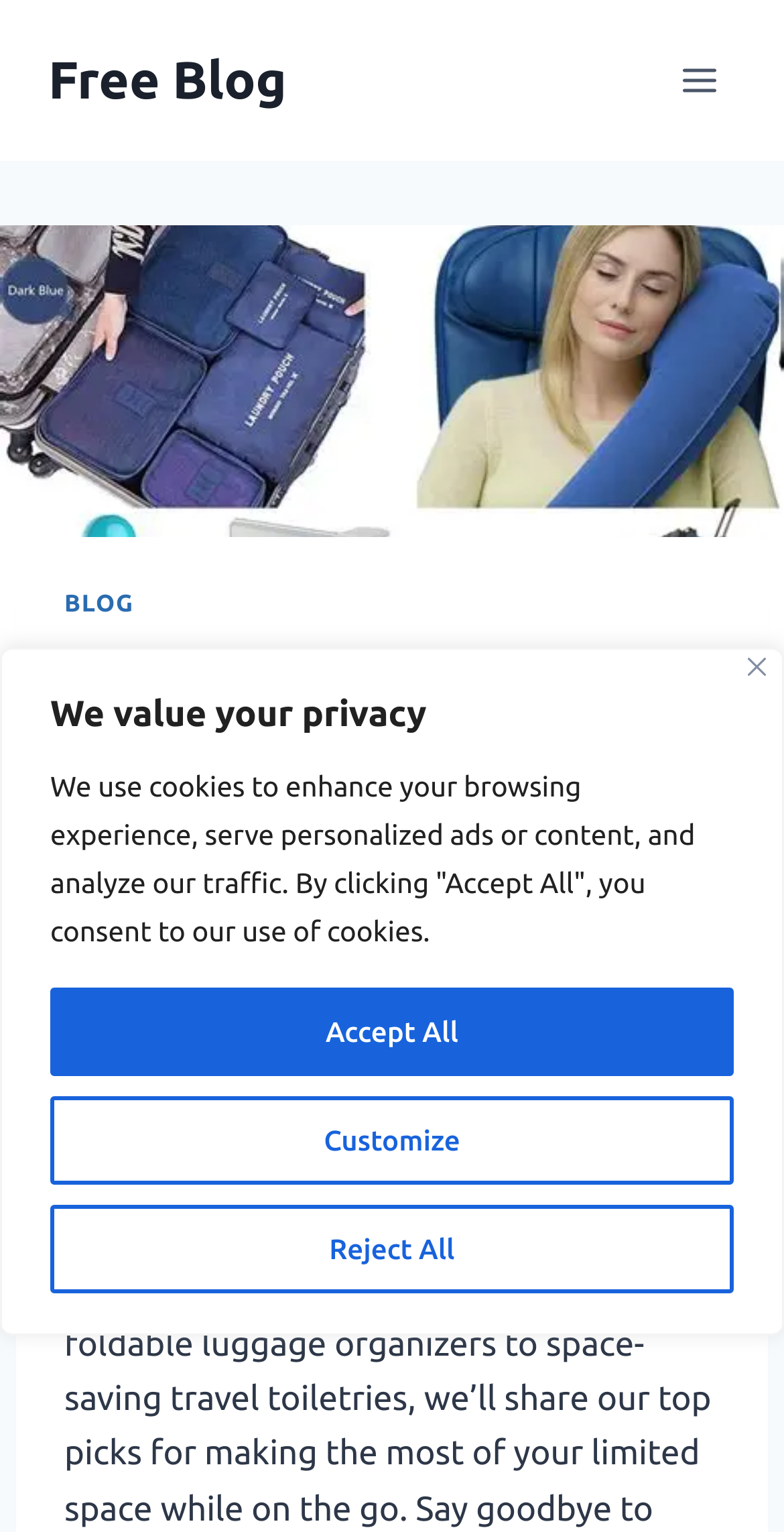Please identify the bounding box coordinates for the region that you need to click to follow this instruction: "go to the blog".

[0.062, 0.032, 0.366, 0.073]